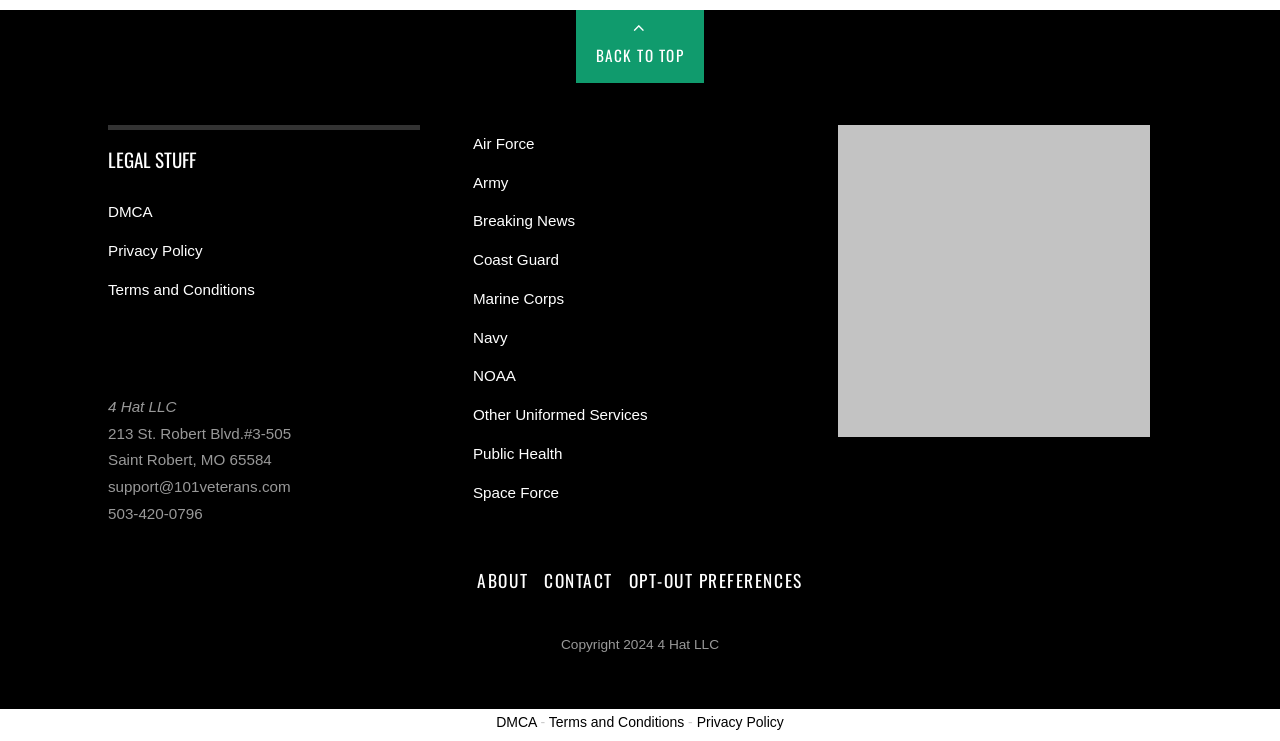Determine the bounding box coordinates of the area to click in order to meet this instruction: "Learn about 4 Hat LLC".

[0.084, 0.537, 0.138, 0.56]